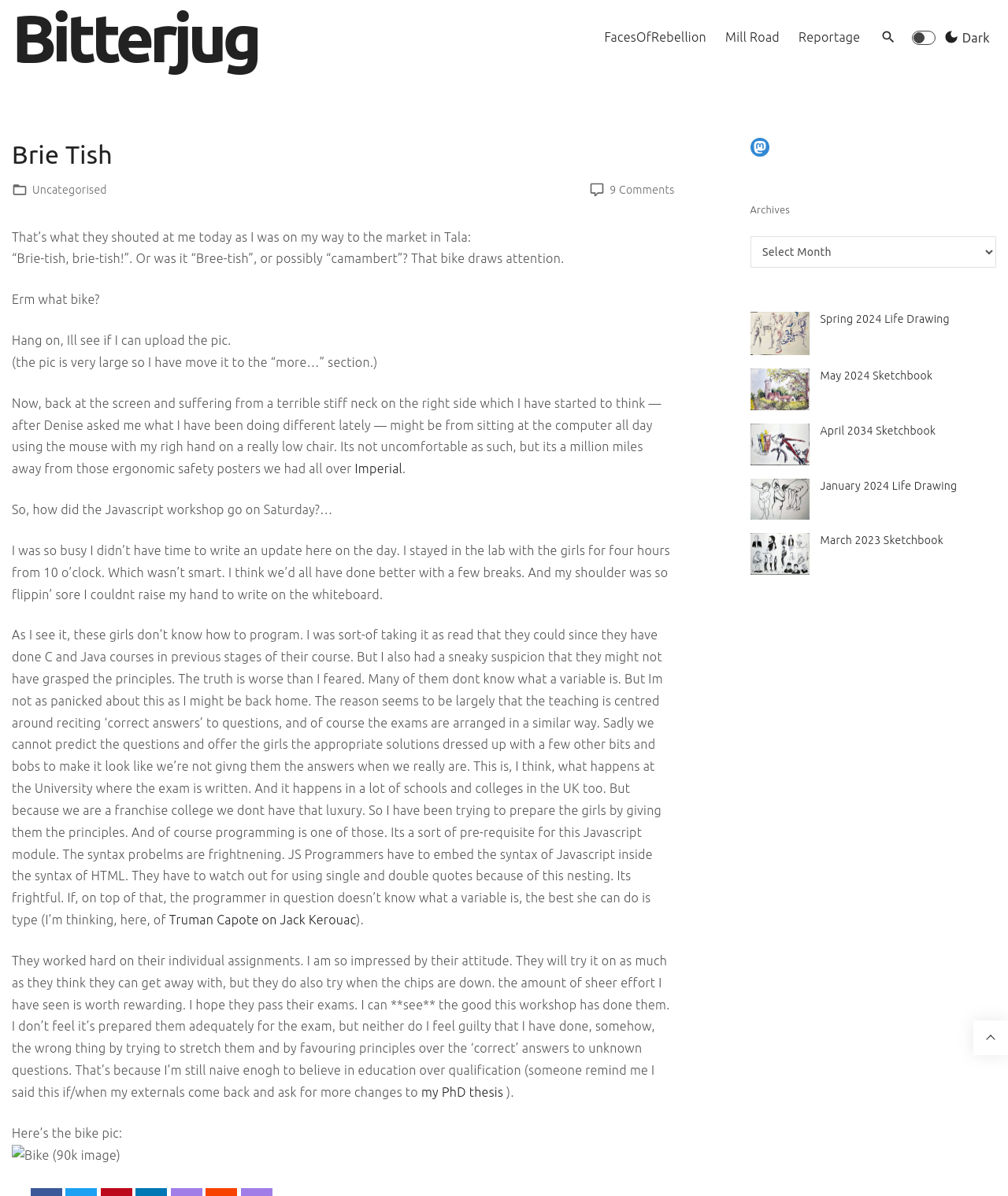What is the author's attitude towards the girls' effort?
Give a single word or phrase as your answer by examining the image.

Impressed